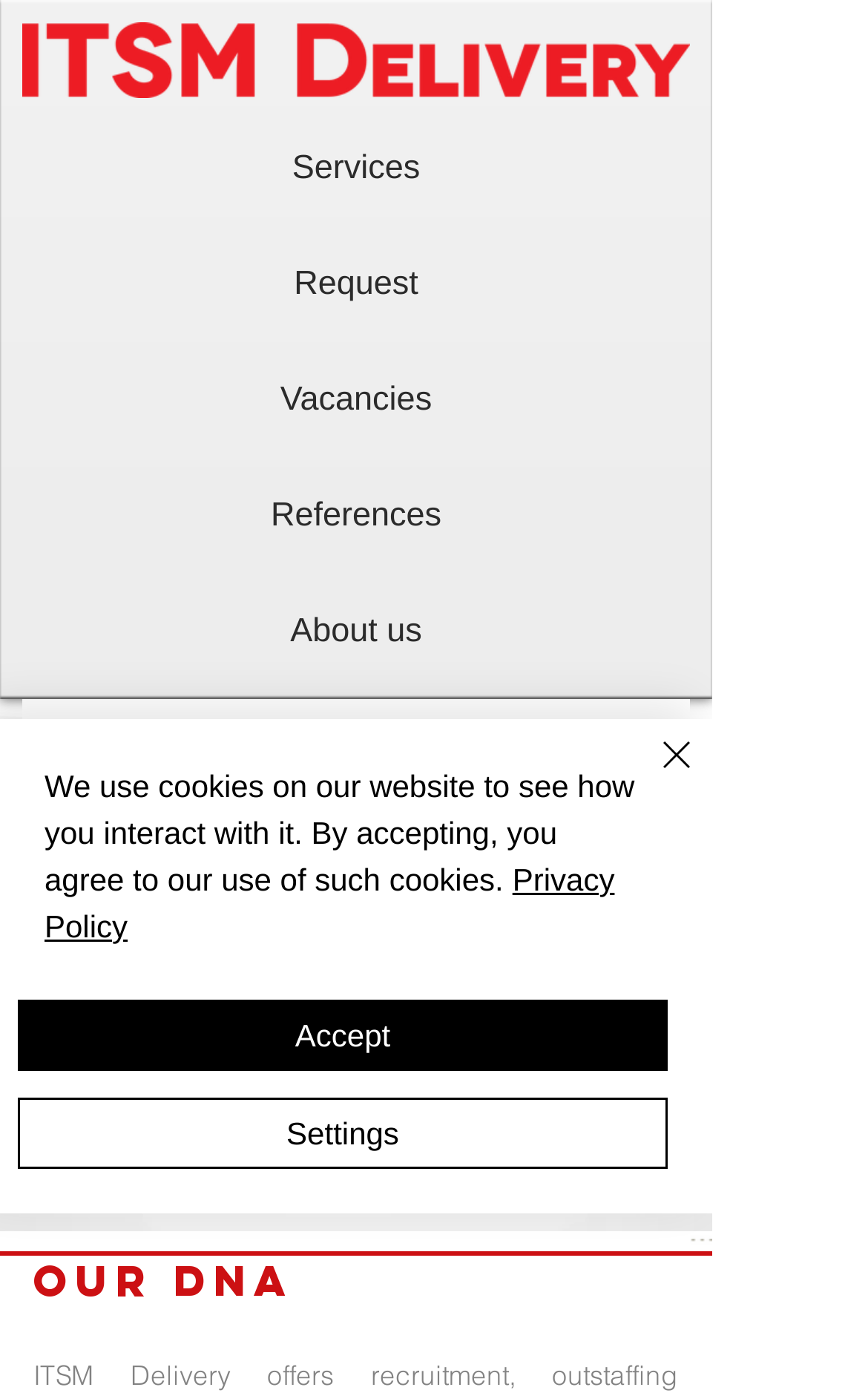Please identify the bounding box coordinates of the element I need to click to follow this instruction: "quick actions".

[0.651, 0.766, 0.779, 0.845]